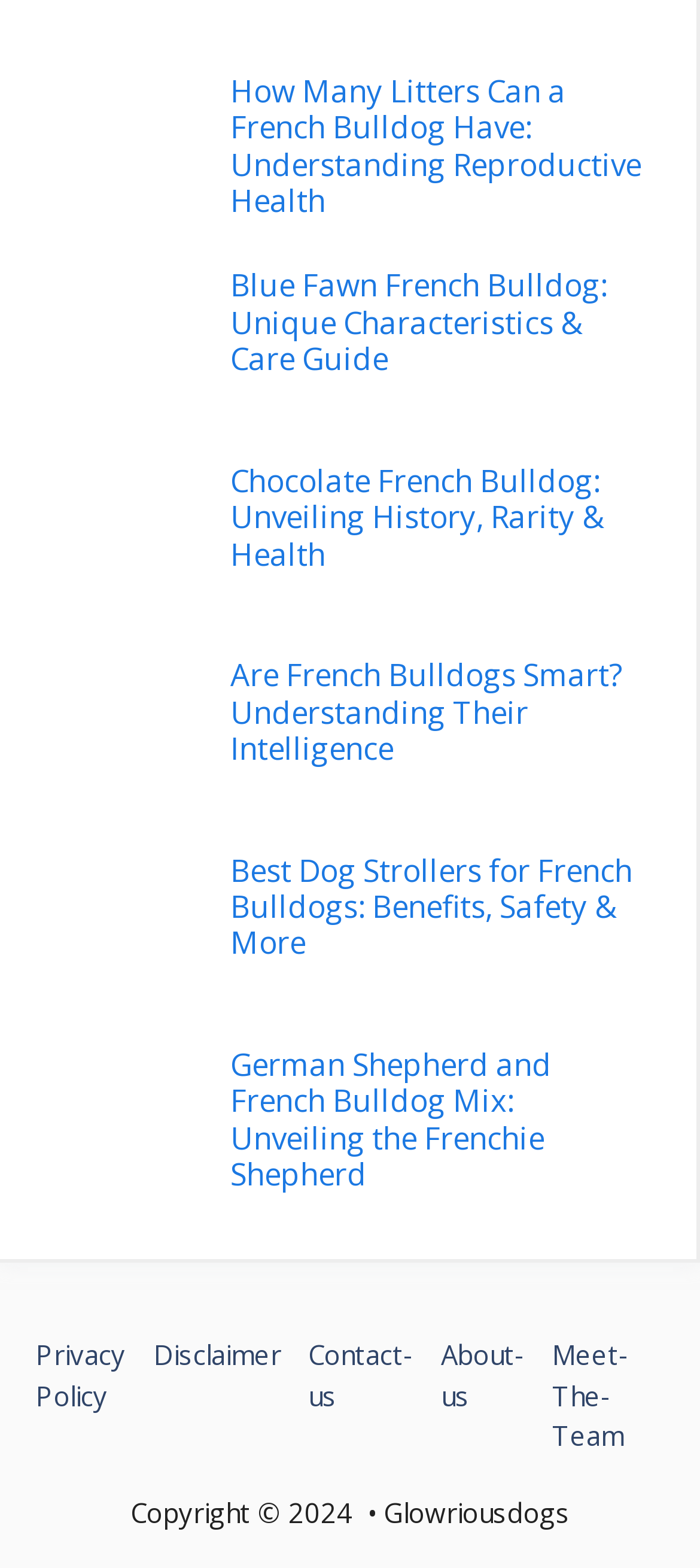How many articles are listed on the webpage? Based on the screenshot, please respond with a single word or phrase.

6